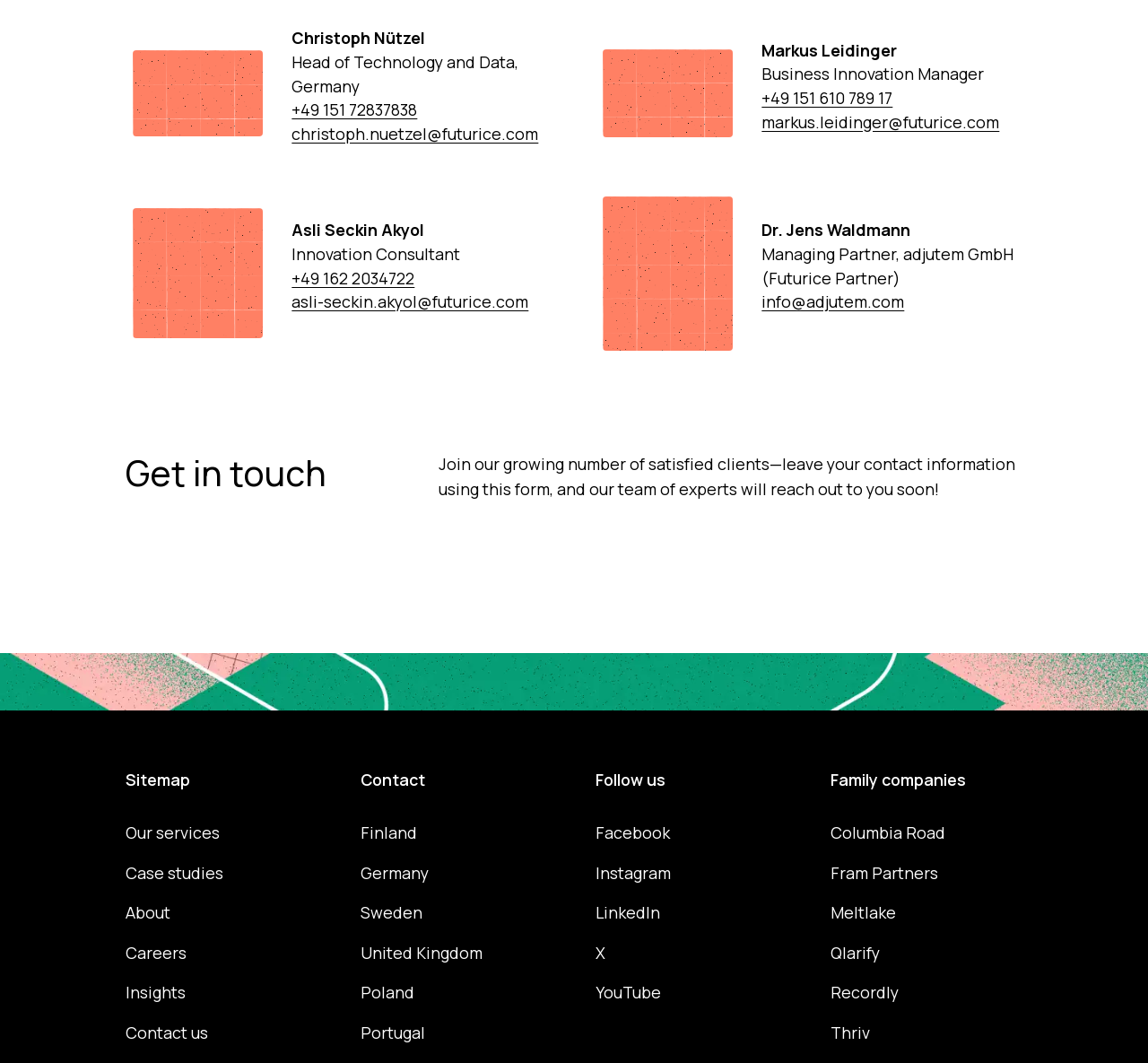Given the element description, predict the bounding box coordinates in the format (top-left x, top-left y, bottom-right x, bottom-right y), using floating point numbers between 0 and 1: Qlarify

[0.723, 0.886, 0.766, 0.906]